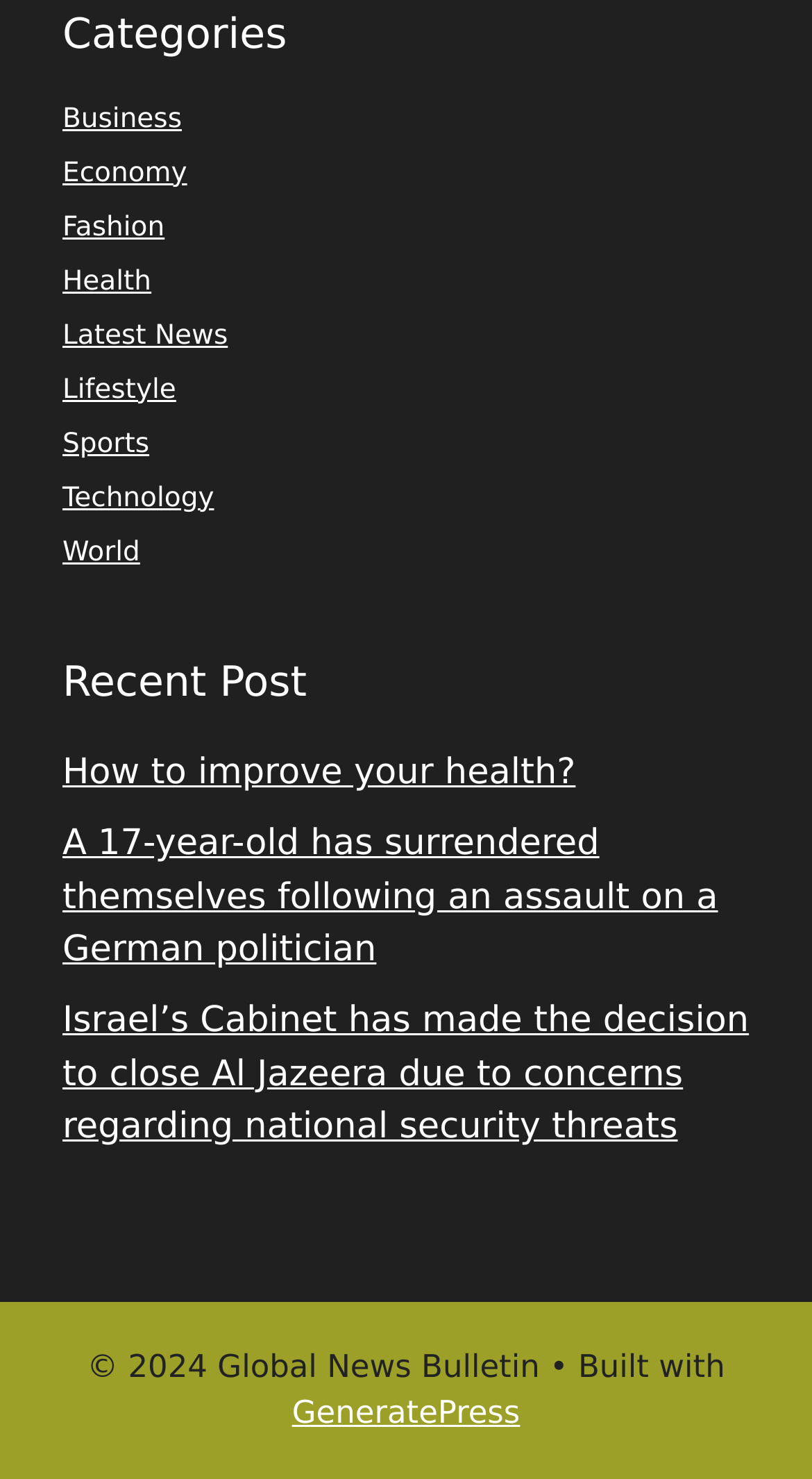Identify the bounding box coordinates of the area you need to click to perform the following instruction: "Click on Business category".

[0.077, 0.07, 0.224, 0.091]